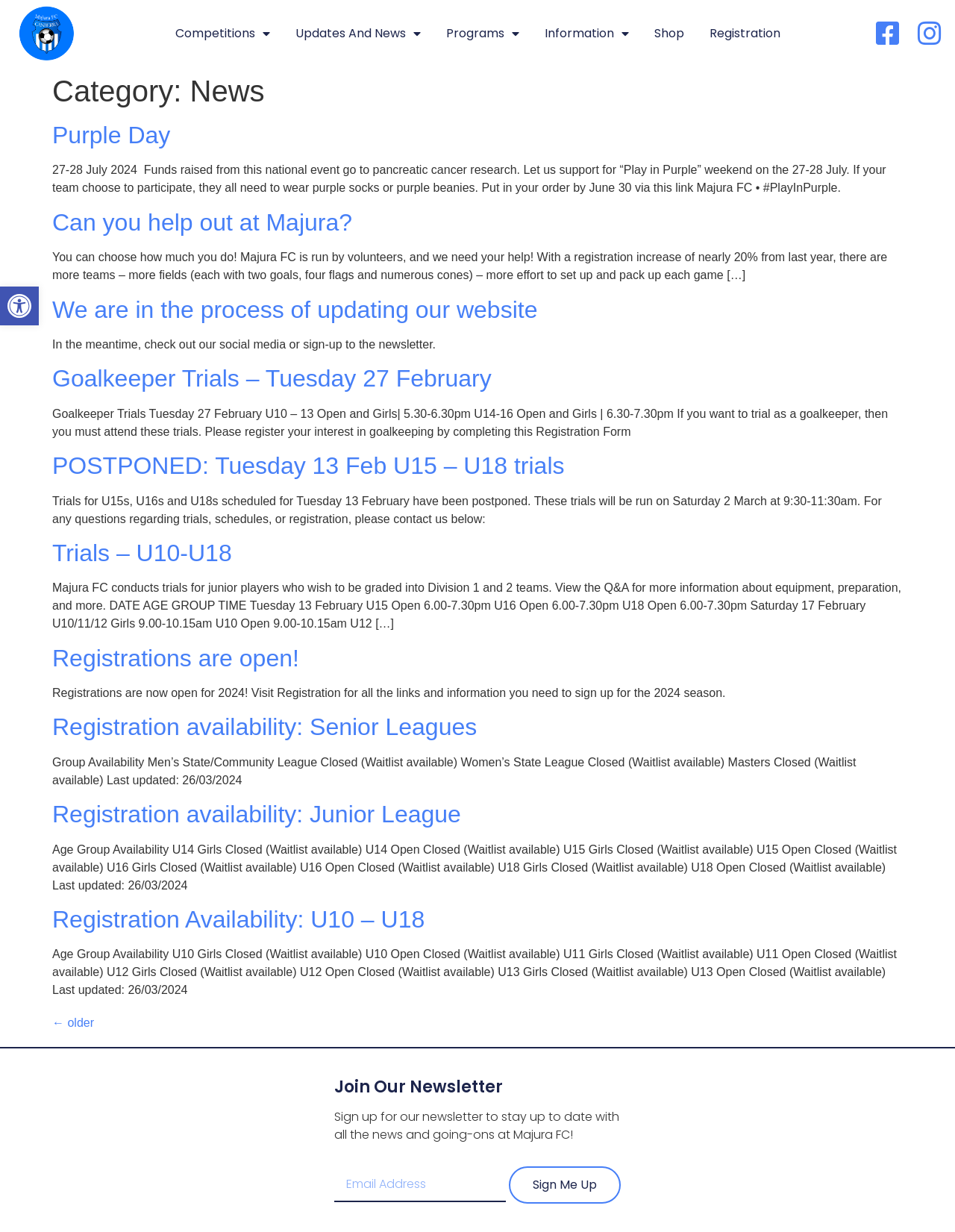Determine the bounding box coordinates for the region that must be clicked to execute the following instruction: "Read the Purple Day article".

[0.055, 0.098, 0.945, 0.16]